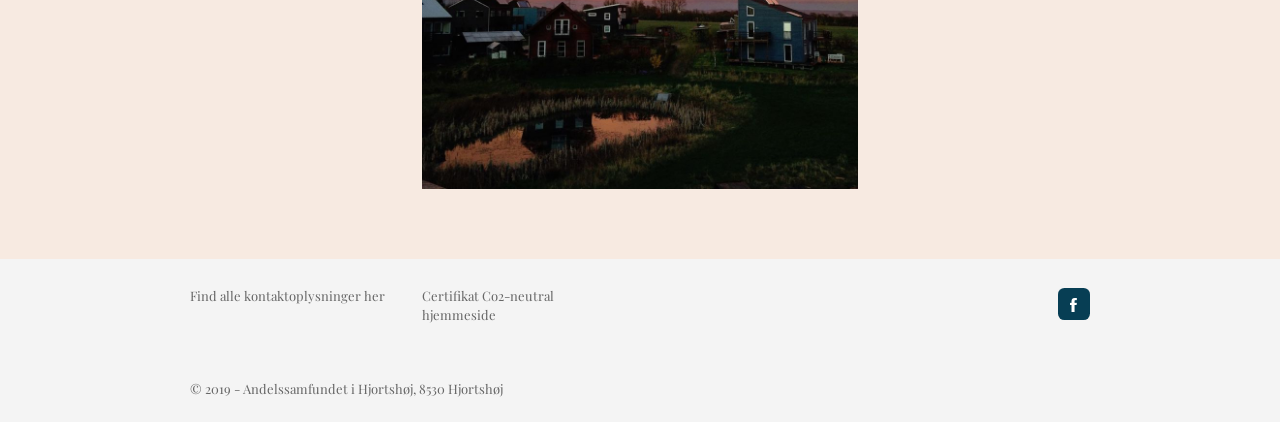Using the webpage screenshot, locate the HTML element that fits the following description and provide its bounding box: "Find alle kontaktoplysninger her".

[0.148, 0.681, 0.301, 0.722]